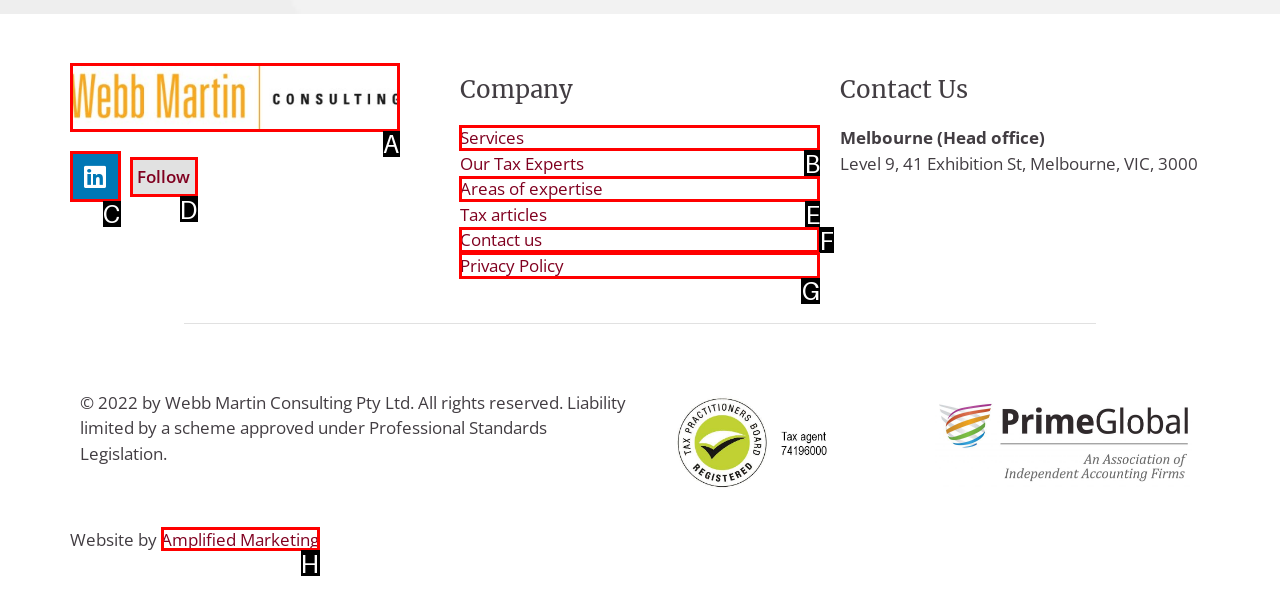Which HTML element should be clicked to fulfill the following task: Visit the company homepage?
Reply with the letter of the appropriate option from the choices given.

A